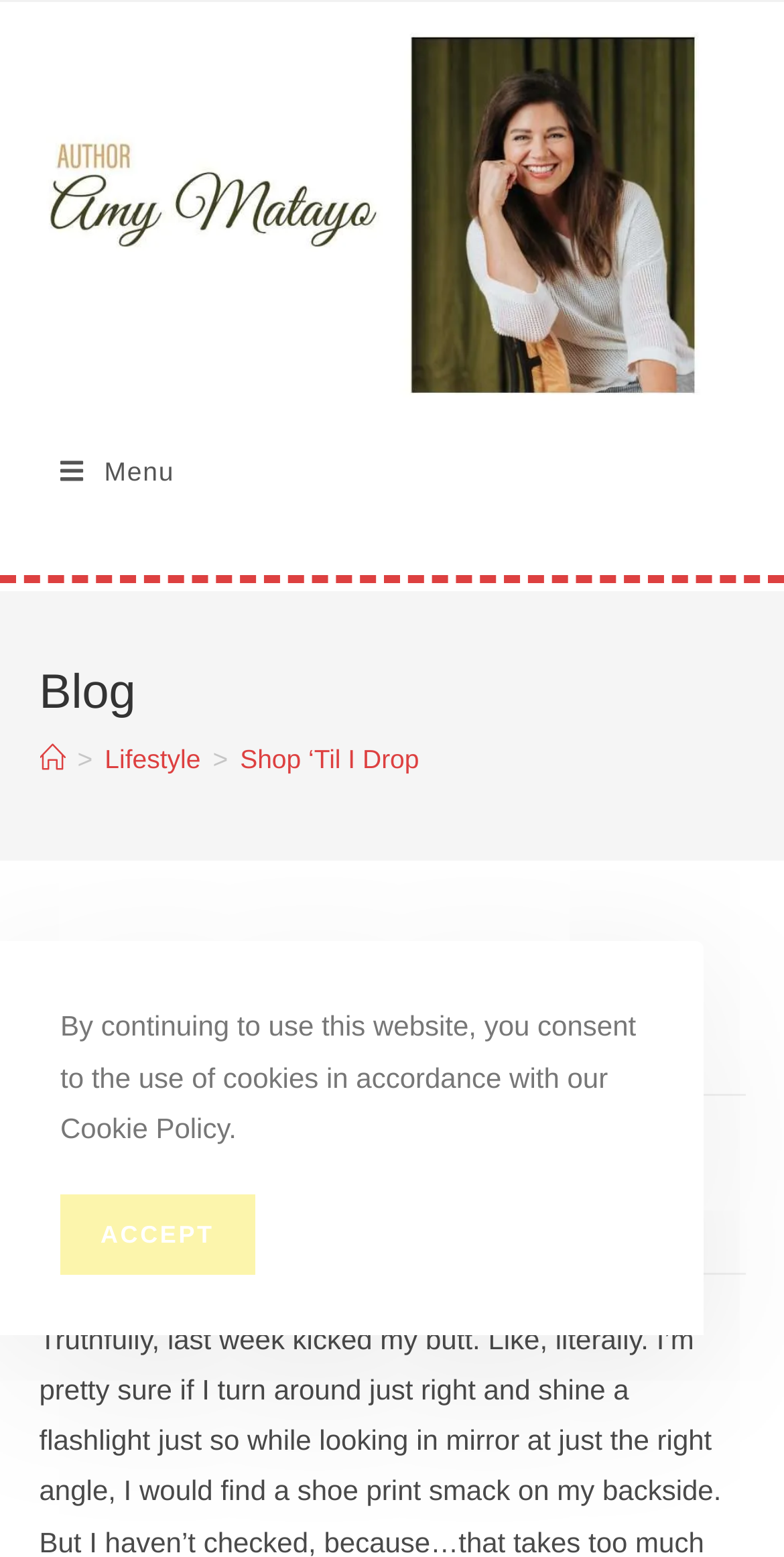Offer a detailed account of what is visible on the webpage.

This webpage appears to be a blog post titled "Shop ‘Til I Drop" by Amy Matayo. At the top of the page, there is a navigation menu with a "Mobile Menu" link, followed by a header section with a "Blog" heading and breadcrumbs navigation. The breadcrumbs show the path "Home > Lifestyle > Shop ‘Til I Drop".

Below the header section, there is a main content area with a heading that repeats the title "Shop ‘Til I Drop". The author's name, "AmyMatayo", is displayed, along with the date "October 15, 2012". There are also links to categories, including "Lifestyle", and a link to "0 Comments", suggesting that the post has no comments.

At the very top of the page, there are two links: one is empty, and the other is labeled "Mobile Menu". A cookie policy notice is displayed near the bottom of the page, with an "ACCEPT" button to consent to the use of cookies.